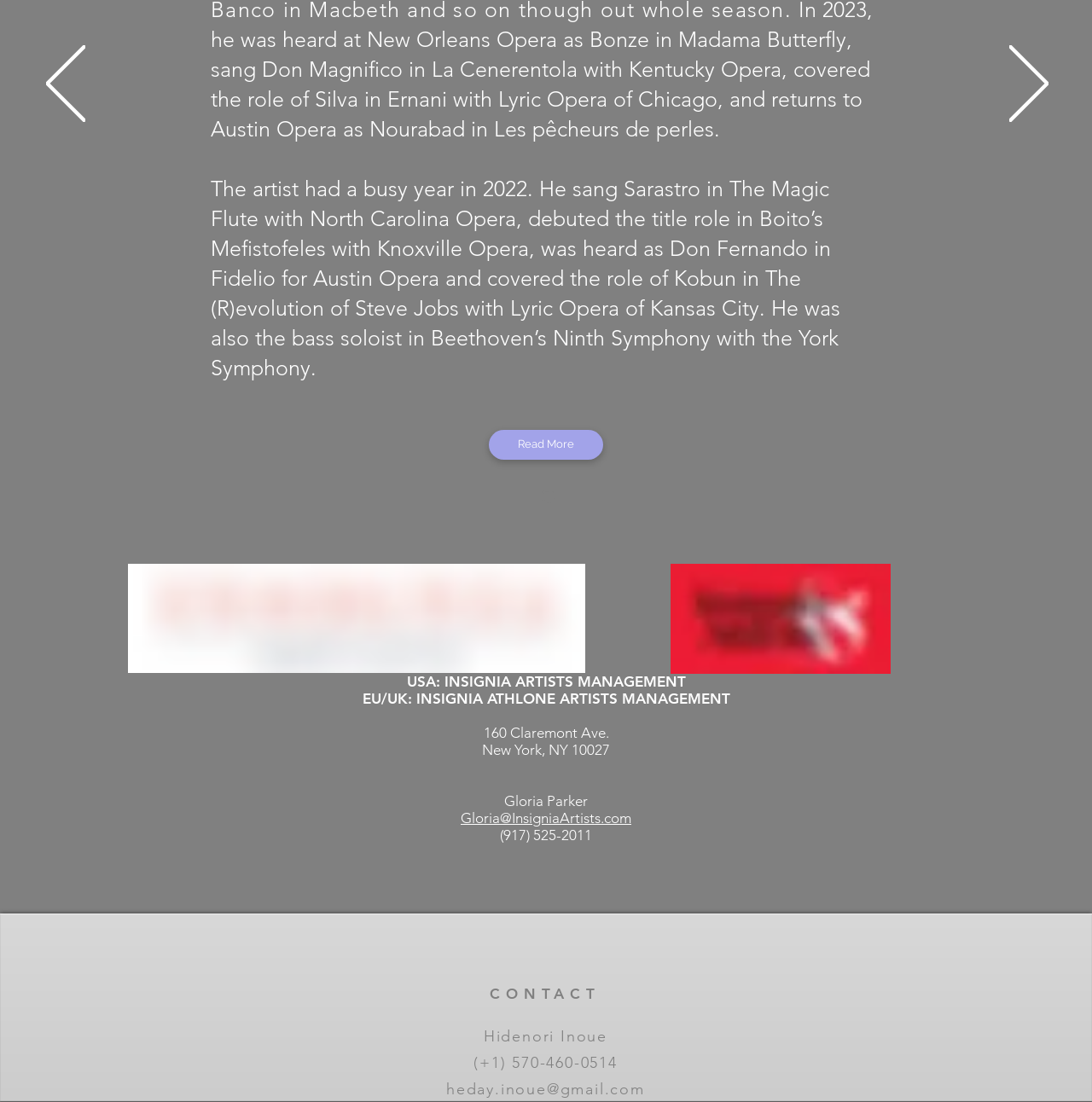Find the bounding box coordinates for the UI element that matches this description: "Read More".

[0.448, 0.39, 0.552, 0.417]